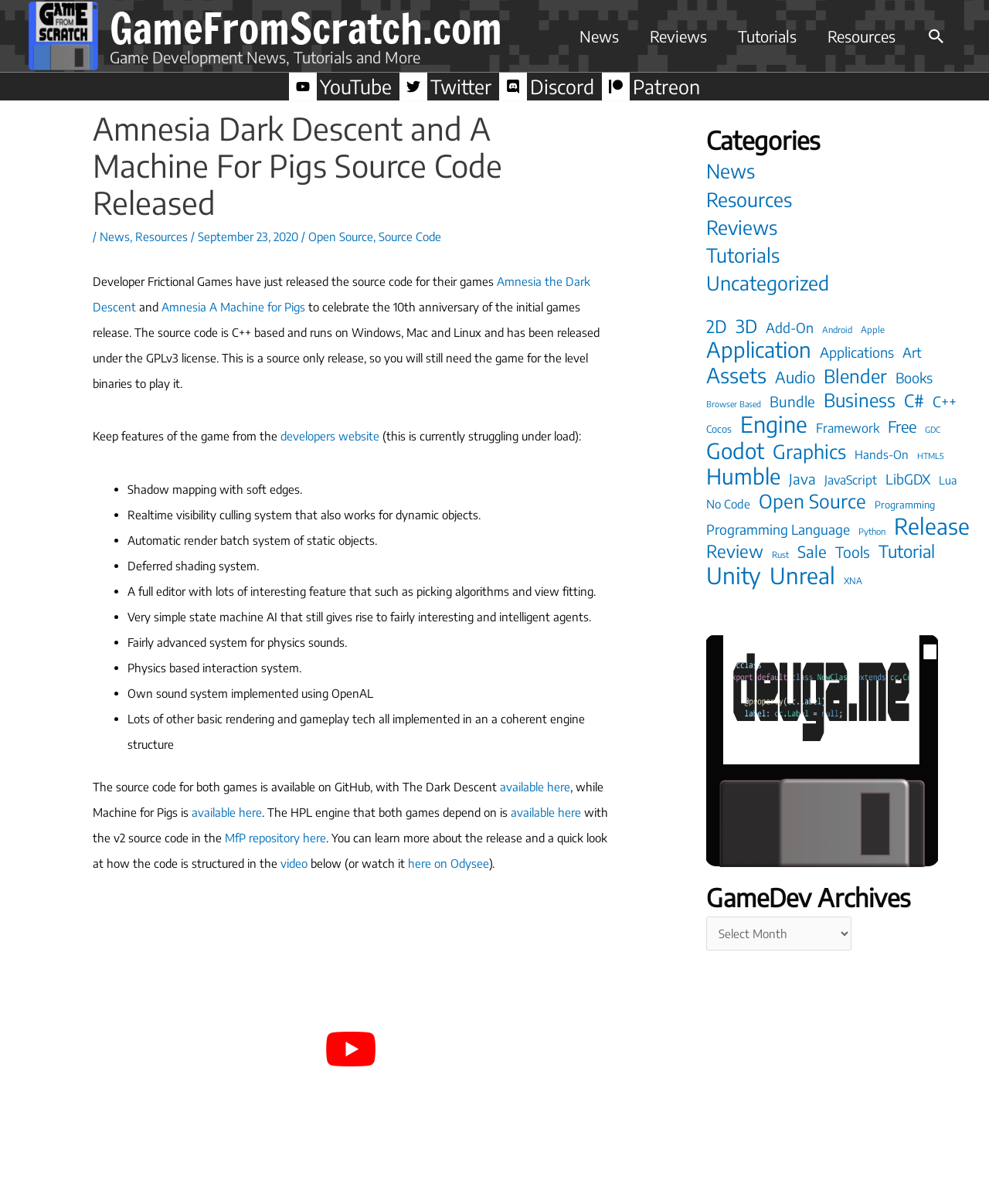Determine the bounding box coordinates of the clickable element necessary to fulfill the instruction: "Read the news about Amnesia the Dark Descent". Provide the coordinates as four float numbers within the 0 to 1 range, i.e., [left, top, right, bottom].

[0.094, 0.228, 0.597, 0.26]